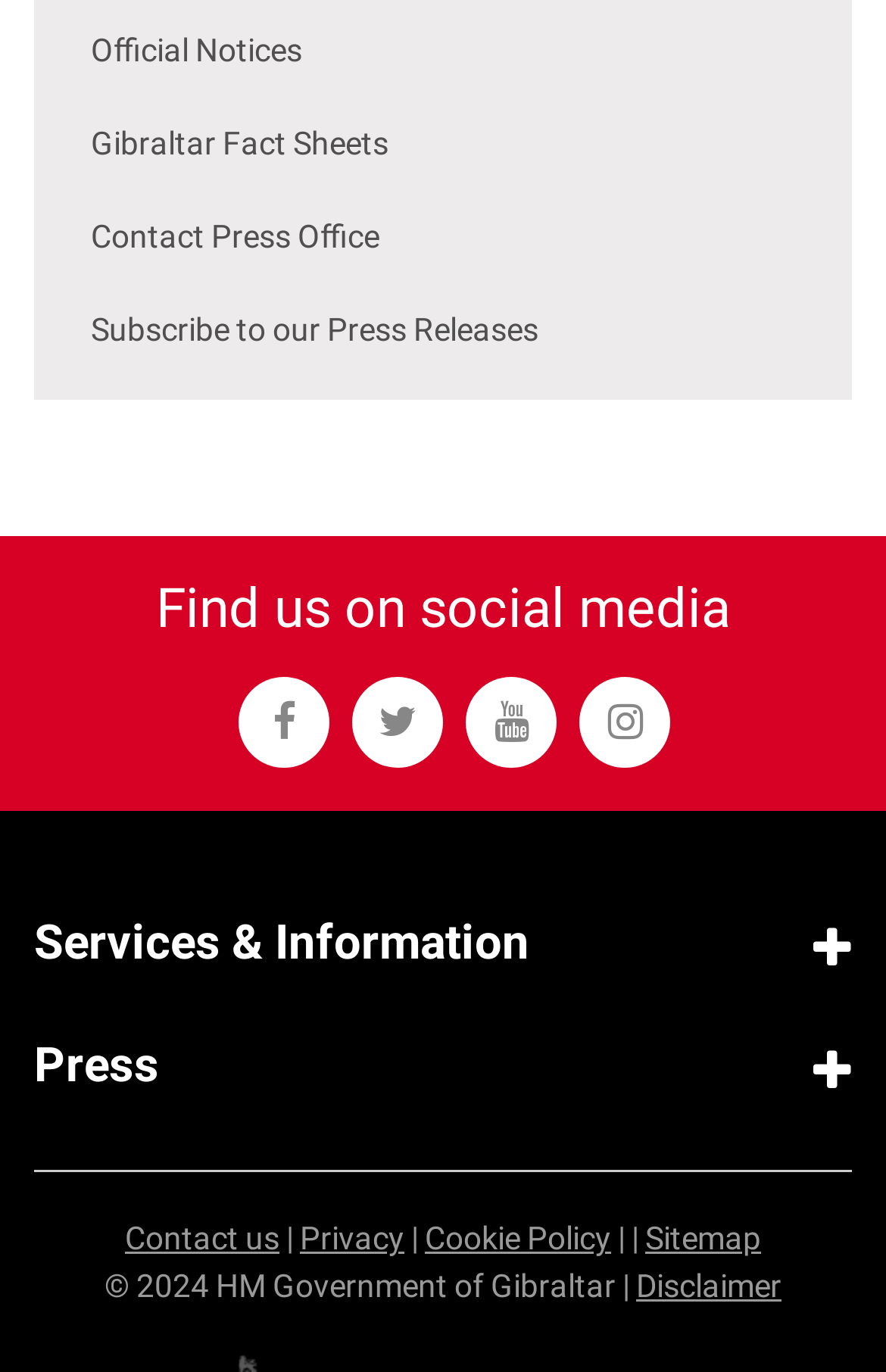How many social media links are there?
Please provide a comprehensive answer based on the details in the screenshot.

There are four social media links on the webpage, which are represented by icons '', '', '', and '', located horizontally next to each other with bounding boxes [0.269, 0.494, 0.372, 0.56], [0.397, 0.494, 0.5, 0.56], [0.526, 0.494, 0.628, 0.56], and [0.654, 0.494, 0.756, 0.56] respectively.